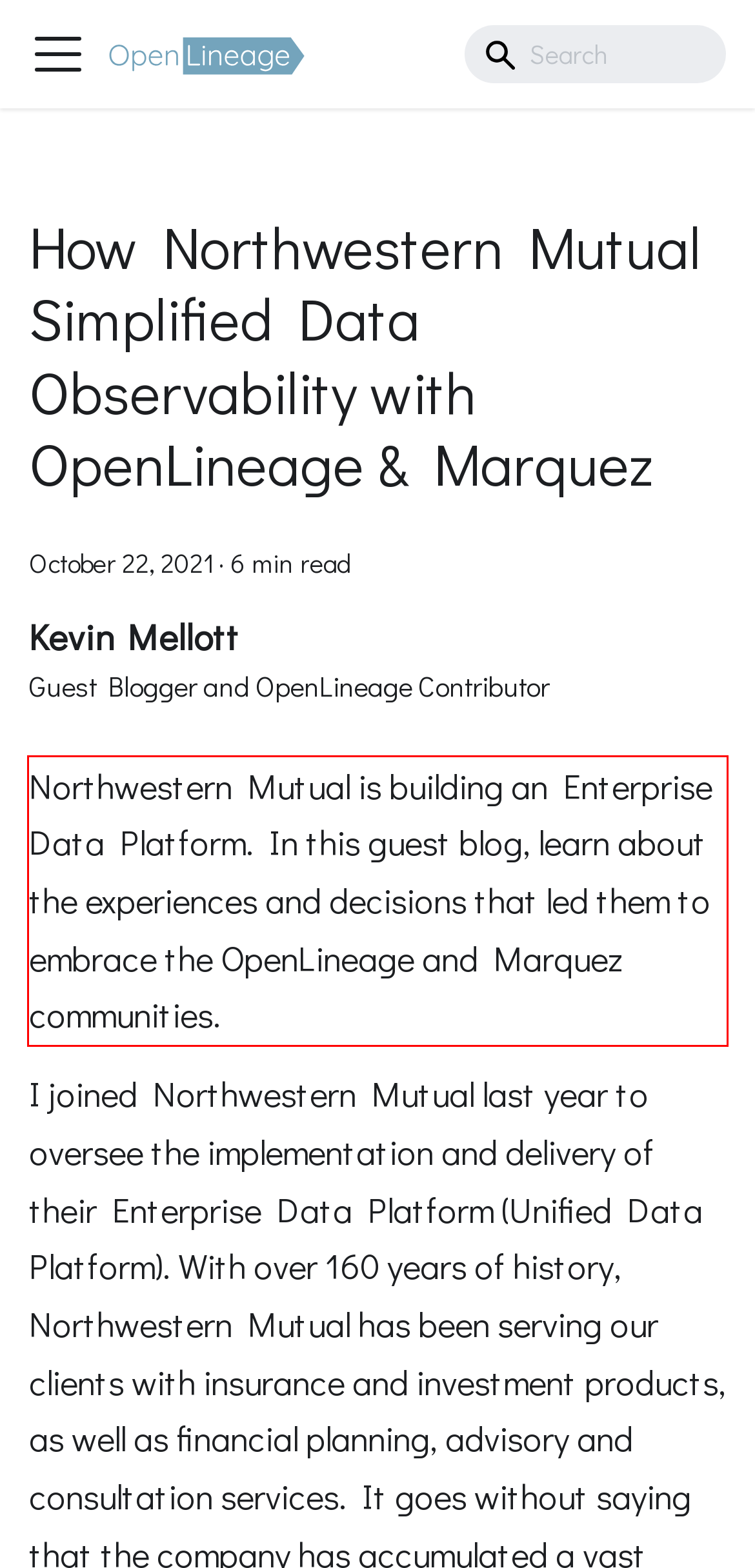In the given screenshot, locate the red bounding box and extract the text content from within it.

Northwestern Mutual is building an Enterprise Data Platform. In this guest blog, learn about the experiences and decisions that led them to embrace the OpenLineage and Marquez communities.